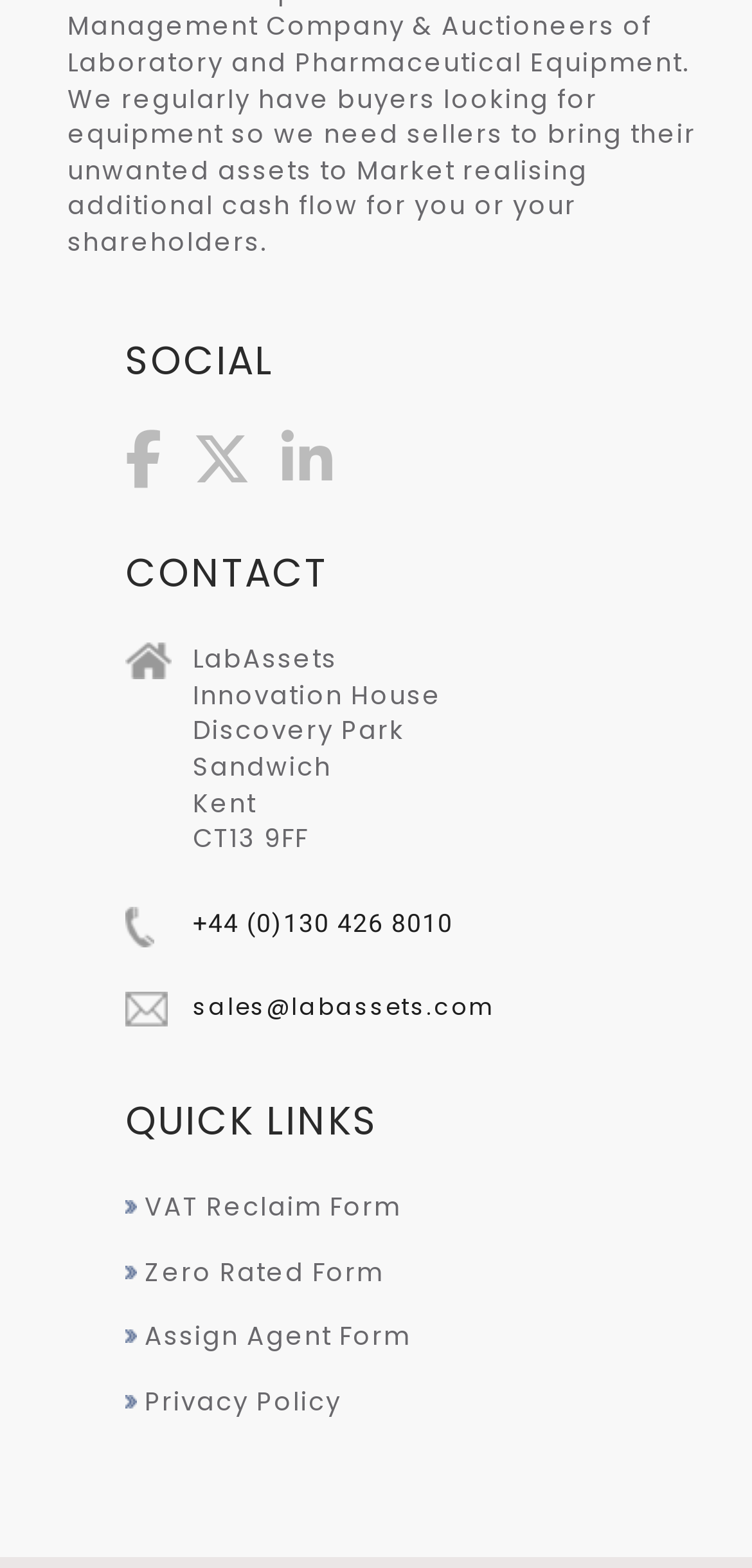What is the company name?
Could you please answer the question thoroughly and with as much detail as possible?

The company name can be found in the 'CONTACT' section, where it is written as 'LabAssets' in a static text element.